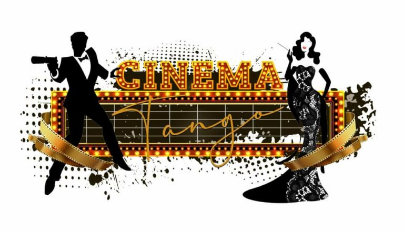What is symbolized by the musical staff in the backdrop?
Please provide a single word or phrase answer based on the image.

Rhythm and movement